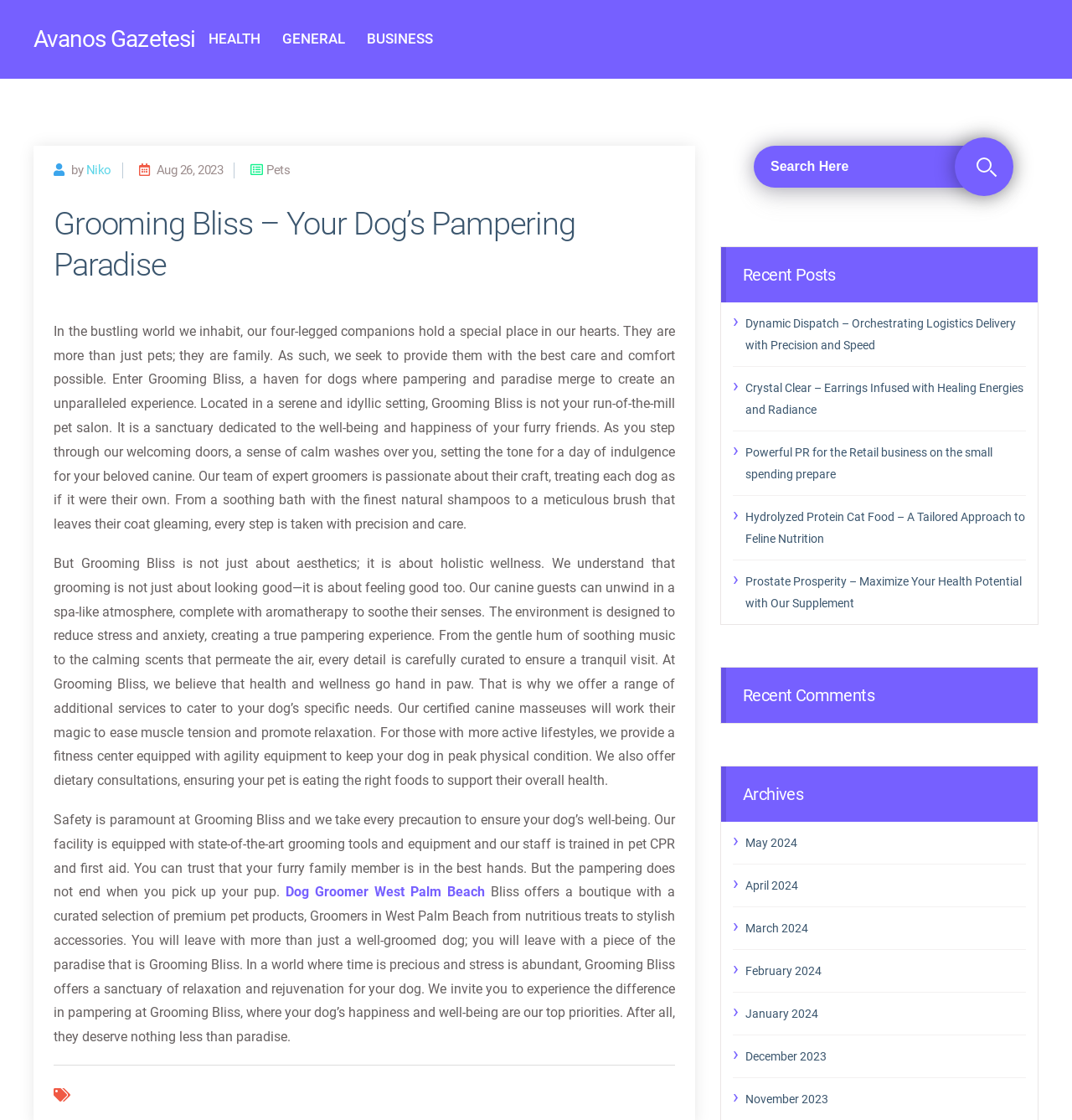Please extract the primary headline from the webpage.

Grooming Bliss – Your Dog’s Pampering Paradise